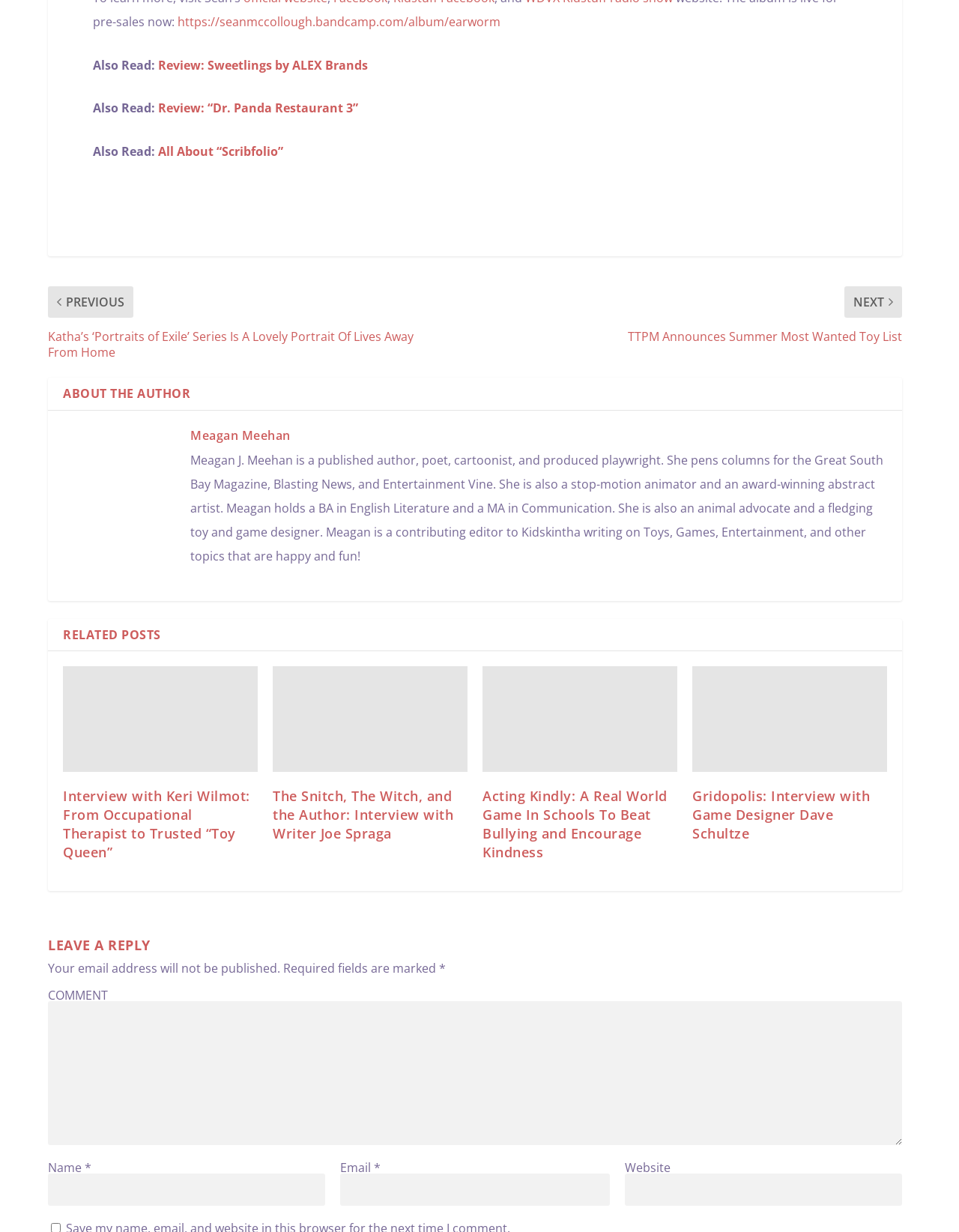What is the topic of the 'Acting Kindly' article?
Based on the screenshot, answer the question with a single word or phrase.

Game to beat bullying